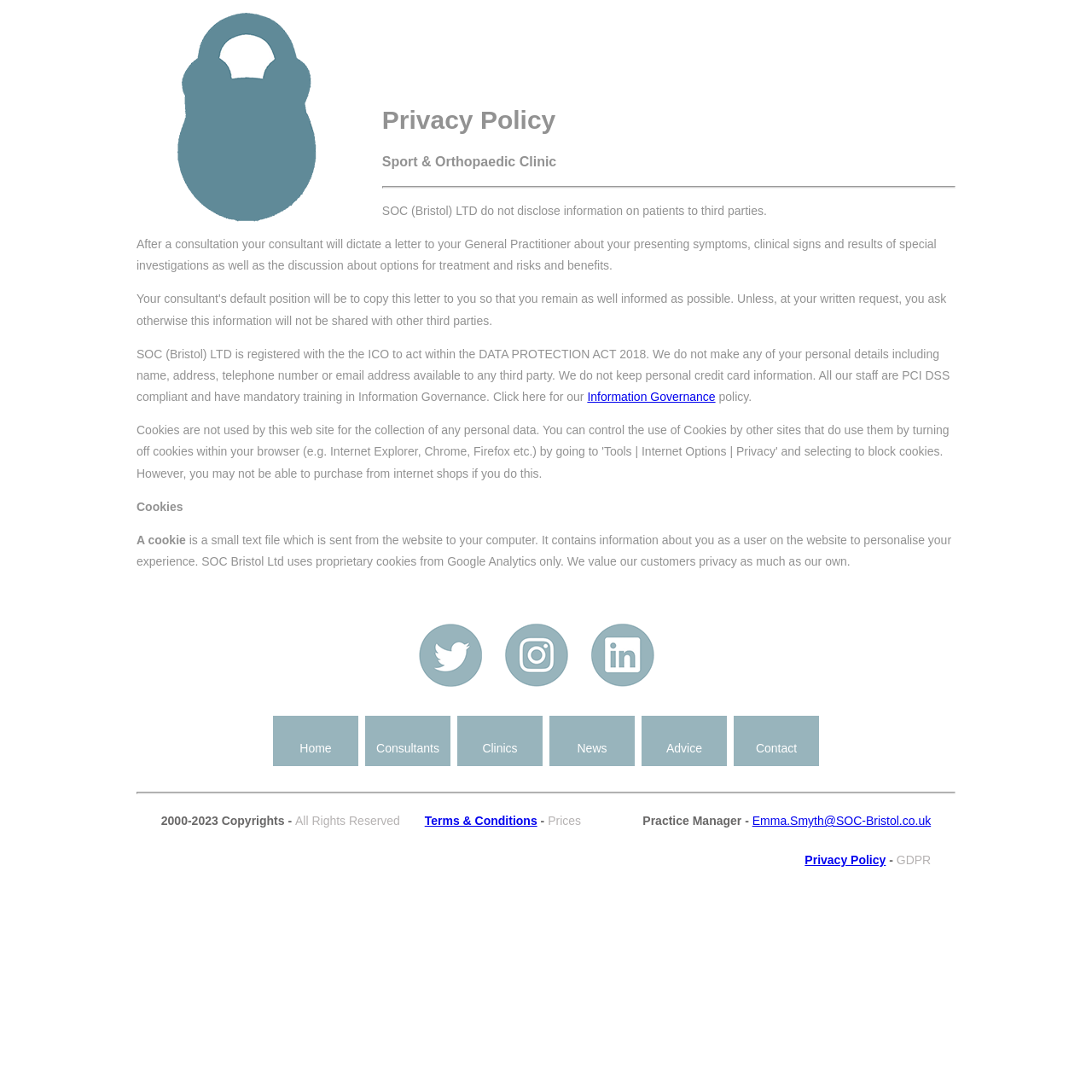Bounding box coordinates should be provided in the format (top-left x, top-left y, bottom-right x, bottom-right y) with all values between 0 and 1. Identify the bounding box for this UI element: alt="SOC Bristol Instagram"

[0.462, 0.618, 0.52, 0.632]